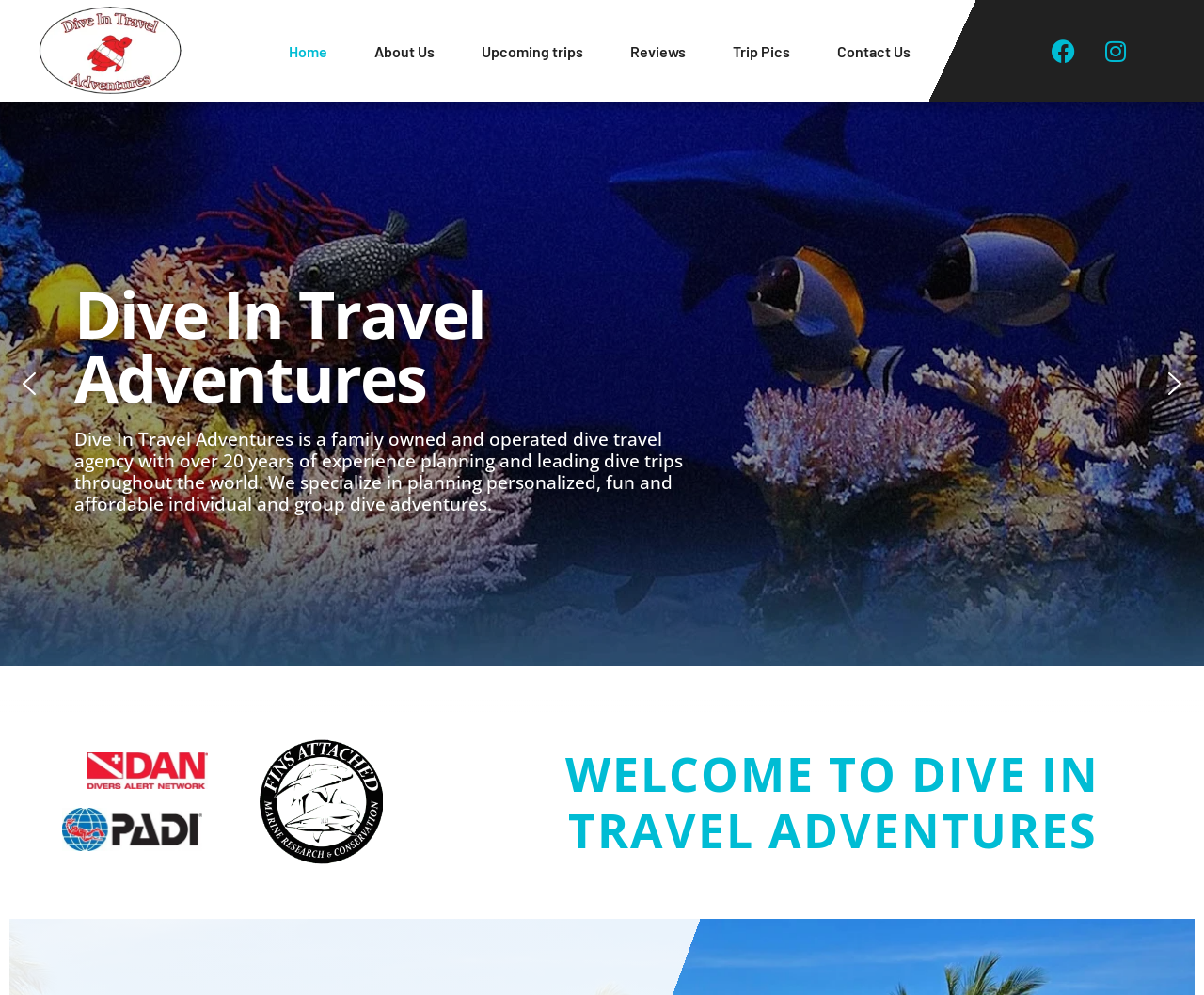What social media platforms are linked on the webpage?
Look at the image and answer the question using a single word or phrase.

Facebook and Instagram